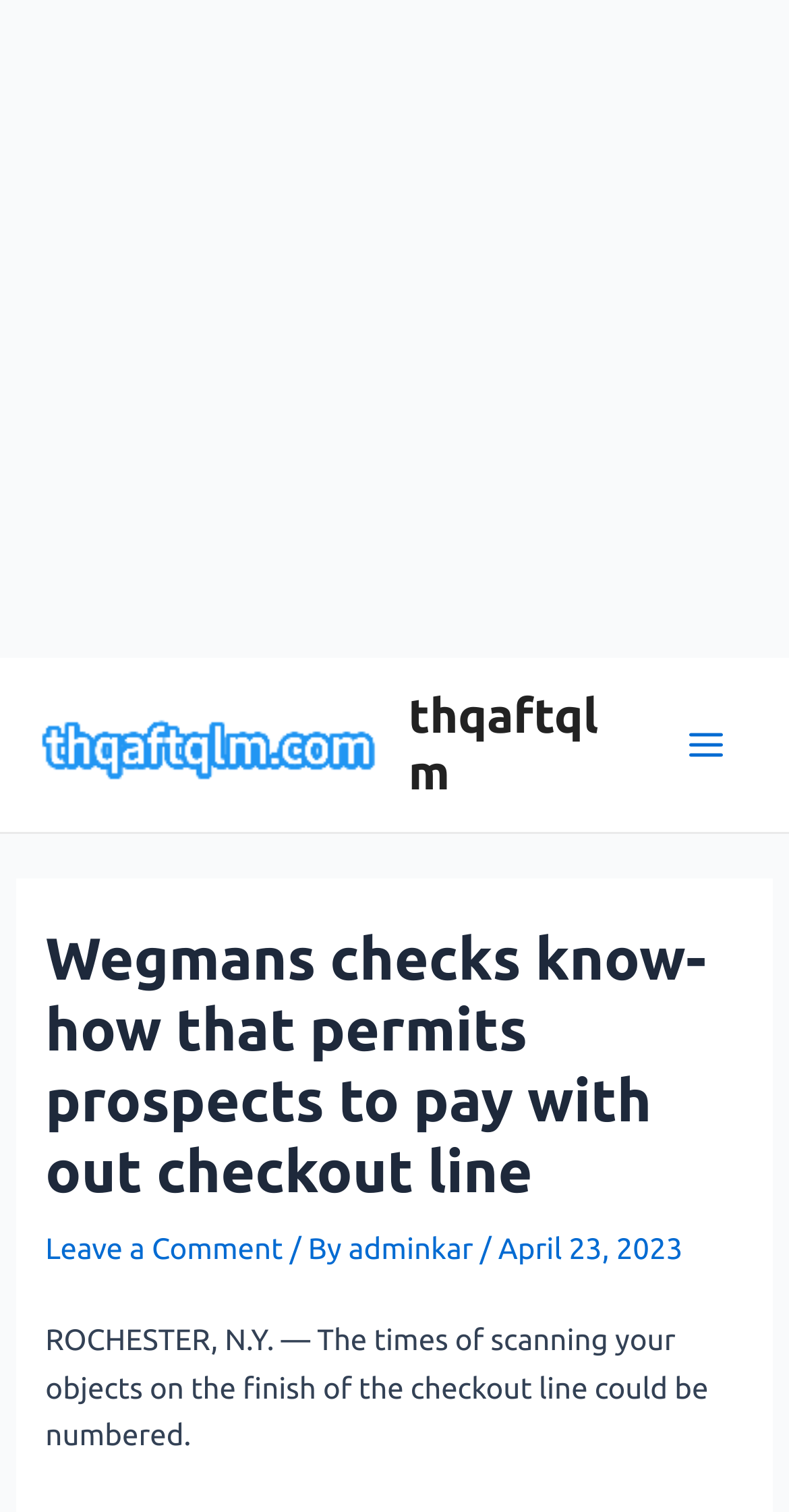Please provide a brief answer to the question using only one word or phrase: 
Where is the article from?

Rochester, N.Y.